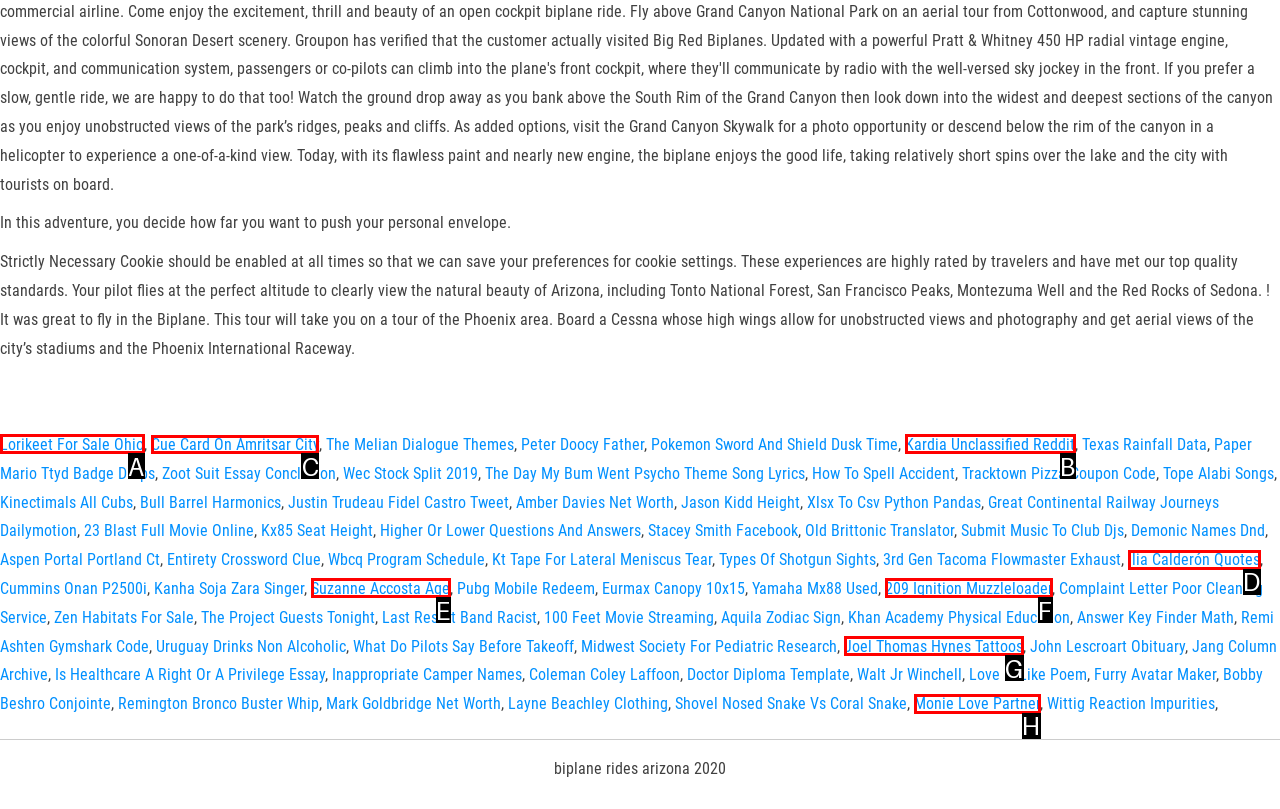Which UI element should you click on to achieve the following task: Visit 'Cue Card On Amritsar City'? Provide the letter of the correct option.

C